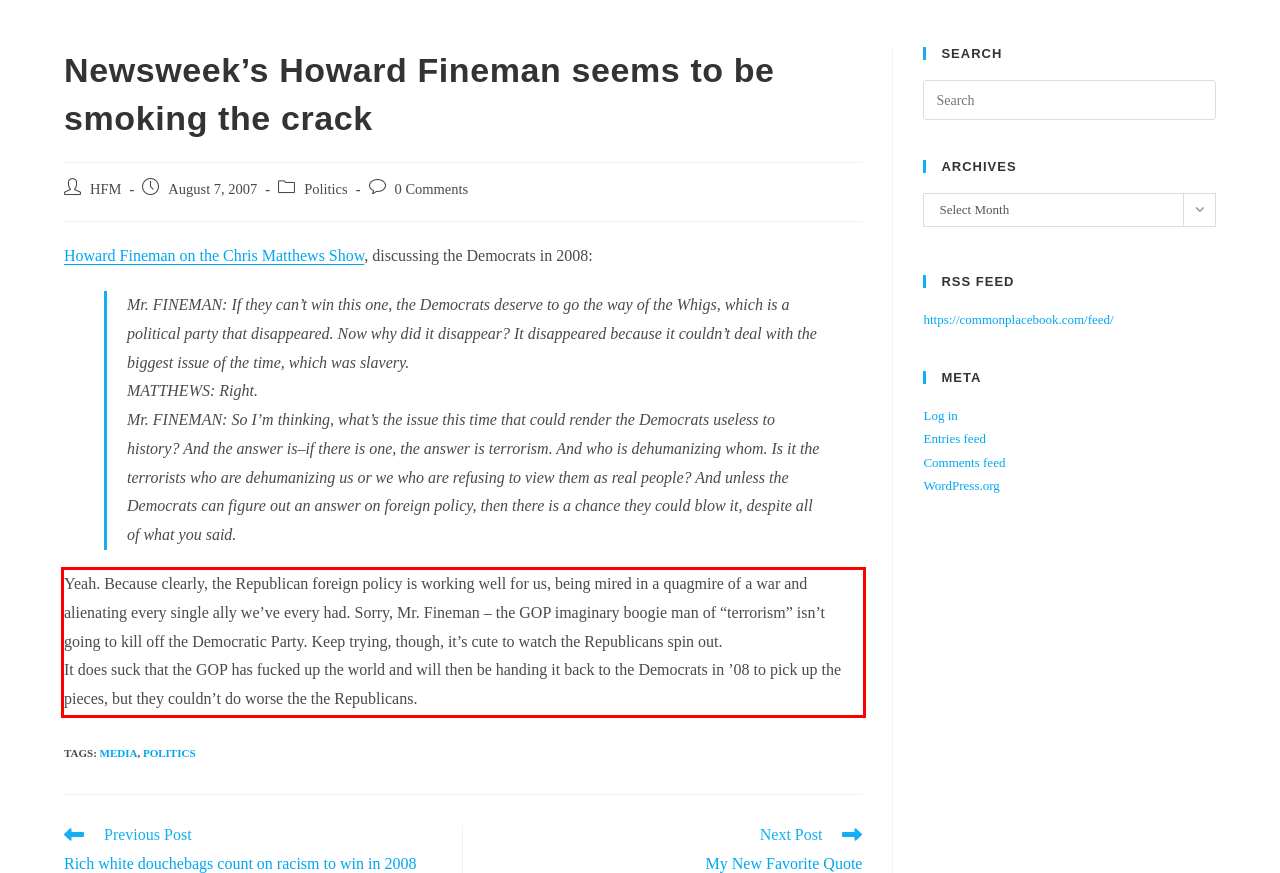Locate the red bounding box in the provided webpage screenshot and use OCR to determine the text content inside it.

Yeah. Because clearly, the Republican foreign policy is working well for us, being mired in a quagmire of a war and alienating every single ally we’ve every had. Sorry, Mr. Fineman – the GOP imaginary boogie man of “terrorism” isn’t going to kill off the Democratic Party. Keep trying, though, it’s cute to watch the Republicans spin out. It does suck that the GOP has fucked up the world and will then be handing it back to the Democrats in ’08 to pick up the pieces, but they couldn’t do worse the the Republicans.